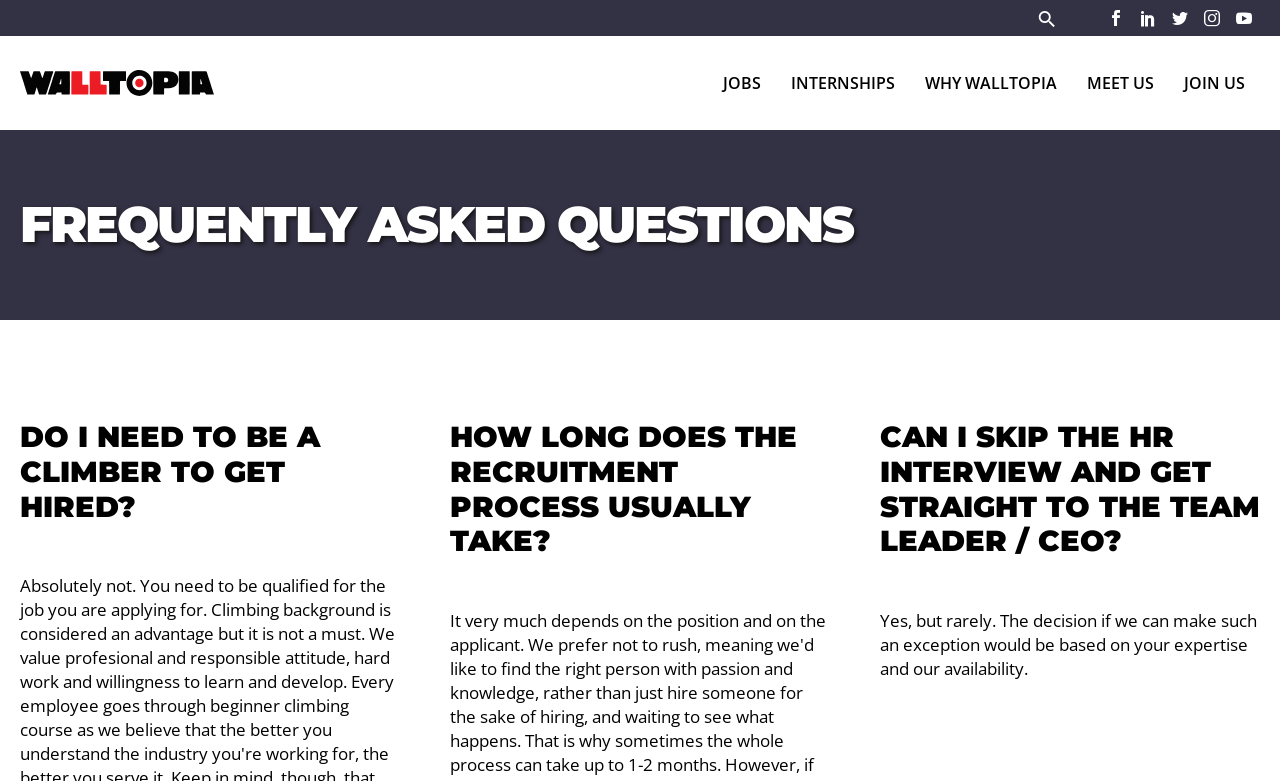Write an elaborate caption that captures the essence of the webpage.

The webpage is a Frequently Asked Questions (FAQ) page for Walltopia Careers. At the top, there are six social media links aligned horizontally, each represented by an icon. Below these links, there is a logo of Walltopia Careers, which is an image accompanied by a text link with the same name.

The main navigation menu is located below the logo, consisting of five links: JOBS, INTERNSHIPS, WHY WALLTOPIA, MEET US, and JOIN US. These links are evenly spaced and span across the width of the page.

The FAQ section is divided into several questions, each with a heading that describes the question. There are three questions on this page, with the first one being "DO I NEED TO BE A CLIMBER TO GET HIRED?" located at the top left, followed by "HOW LONG DOES THE RECRUITMENT PROCESS USUALLY TAKE?" at the top right, and "CAN I SKIP THE HR INTERVIEW AND GET STRAIGHT TO THE TEAM LEADER / CEO?" at the bottom left.

The answer to the third question is provided in a paragraph of text, which is located below the question heading. The text explains that it is possible to skip the HR interview, but only in rare cases, and the decision is based on the applicant's expertise and the company's availability.